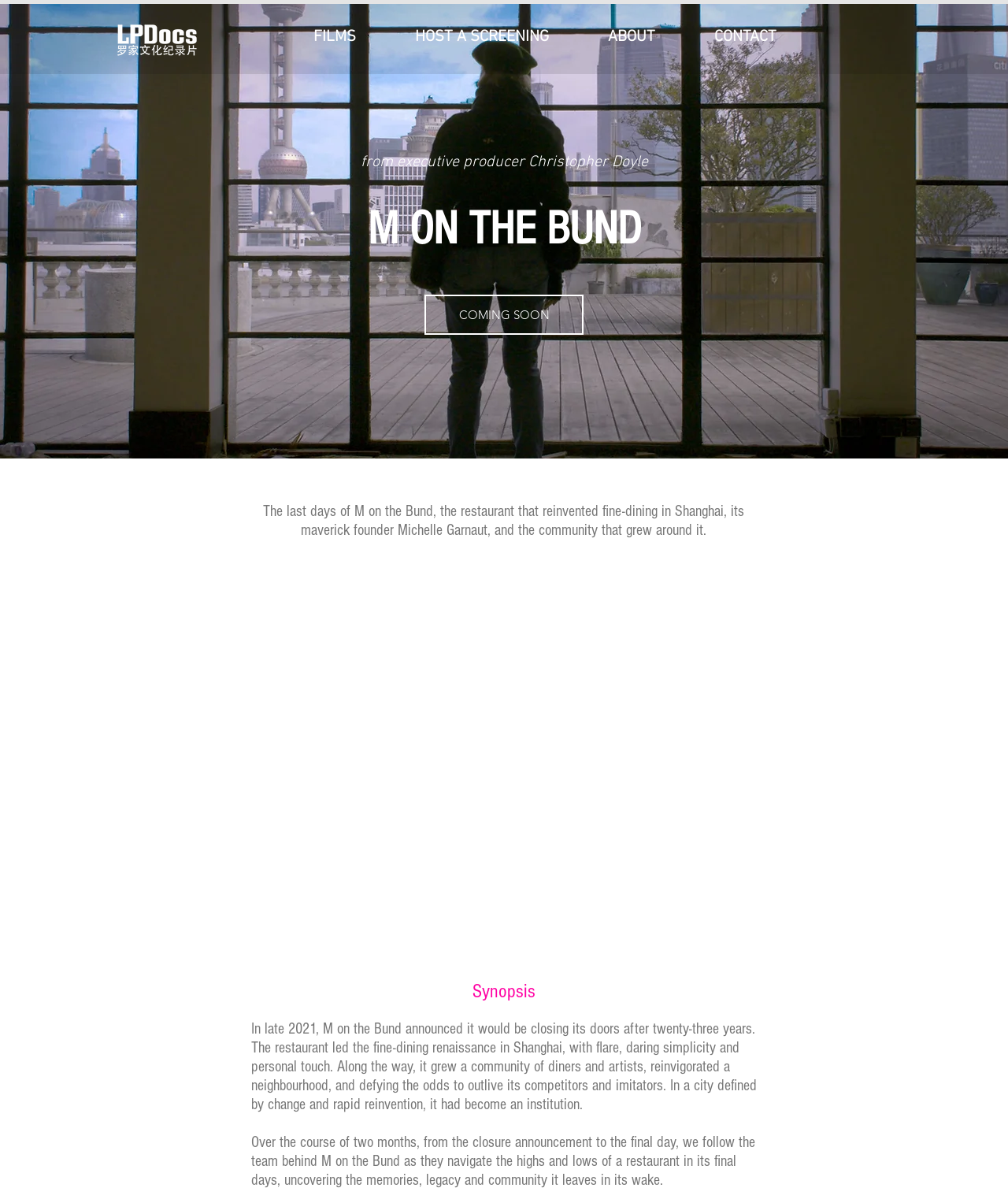Please answer the following query using a single word or phrase: 
What is the status of the film or documentary?

Coming soon